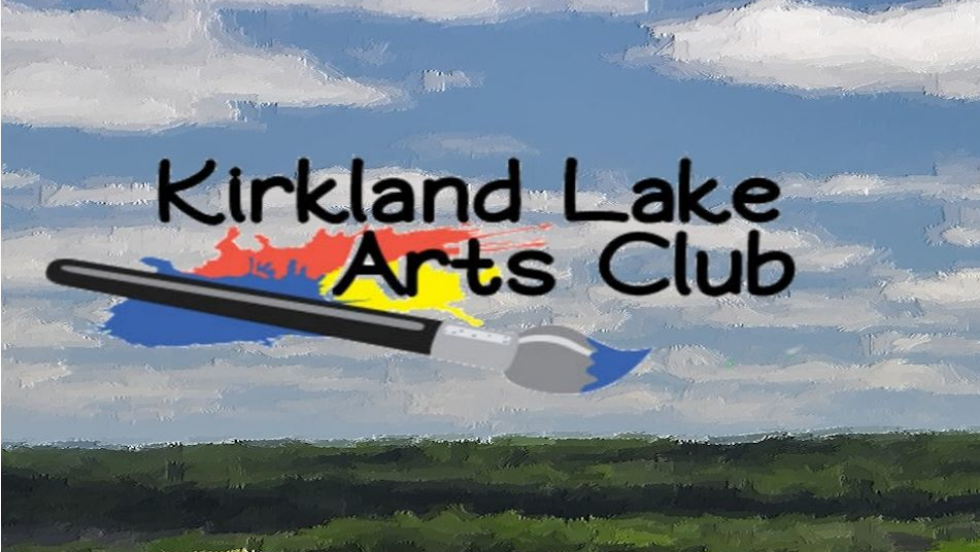What is the object depicted in the logo?
Look at the image and provide a detailed response to the question.

The object depicted in the logo is a paintbrush, which symbolizes artistic expression and hints at the creative activities and events hosted by the Kirkland Lake Arts Club.